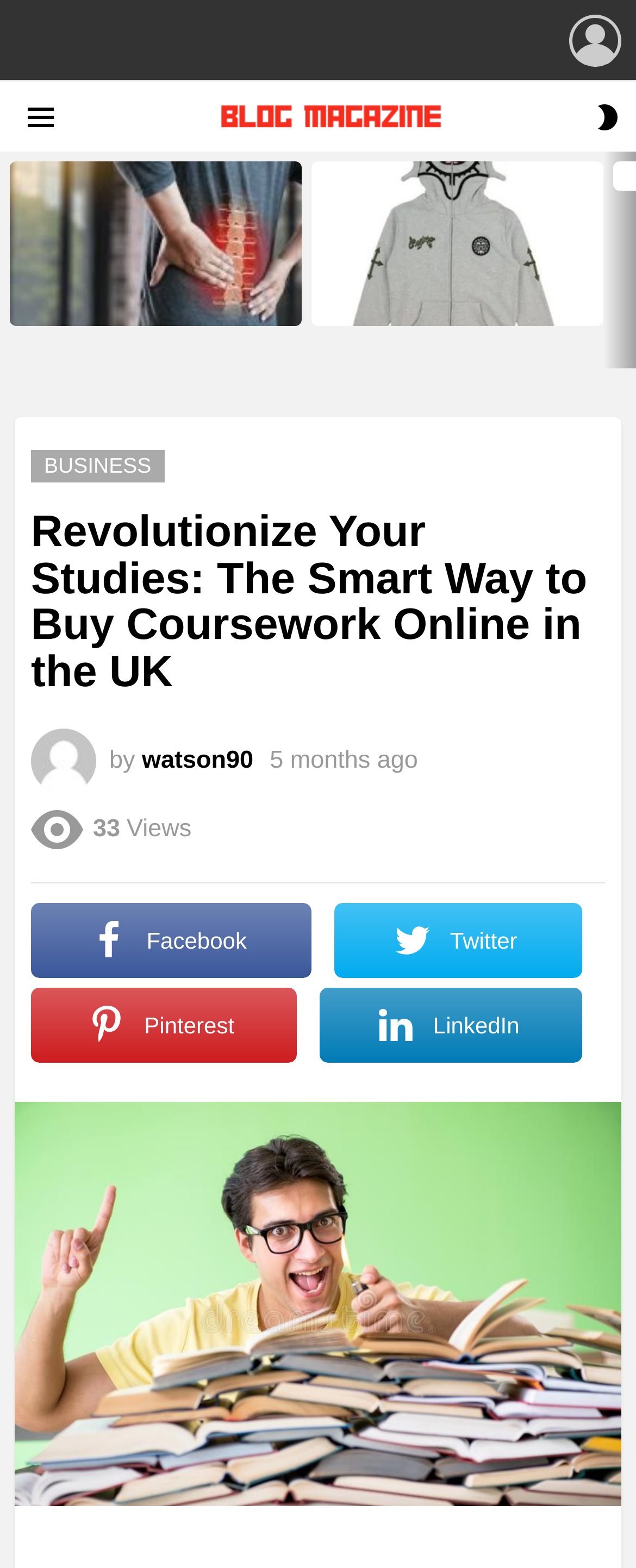Who is the author of the main article?
From the screenshot, provide a brief answer in one word or phrase.

watson90